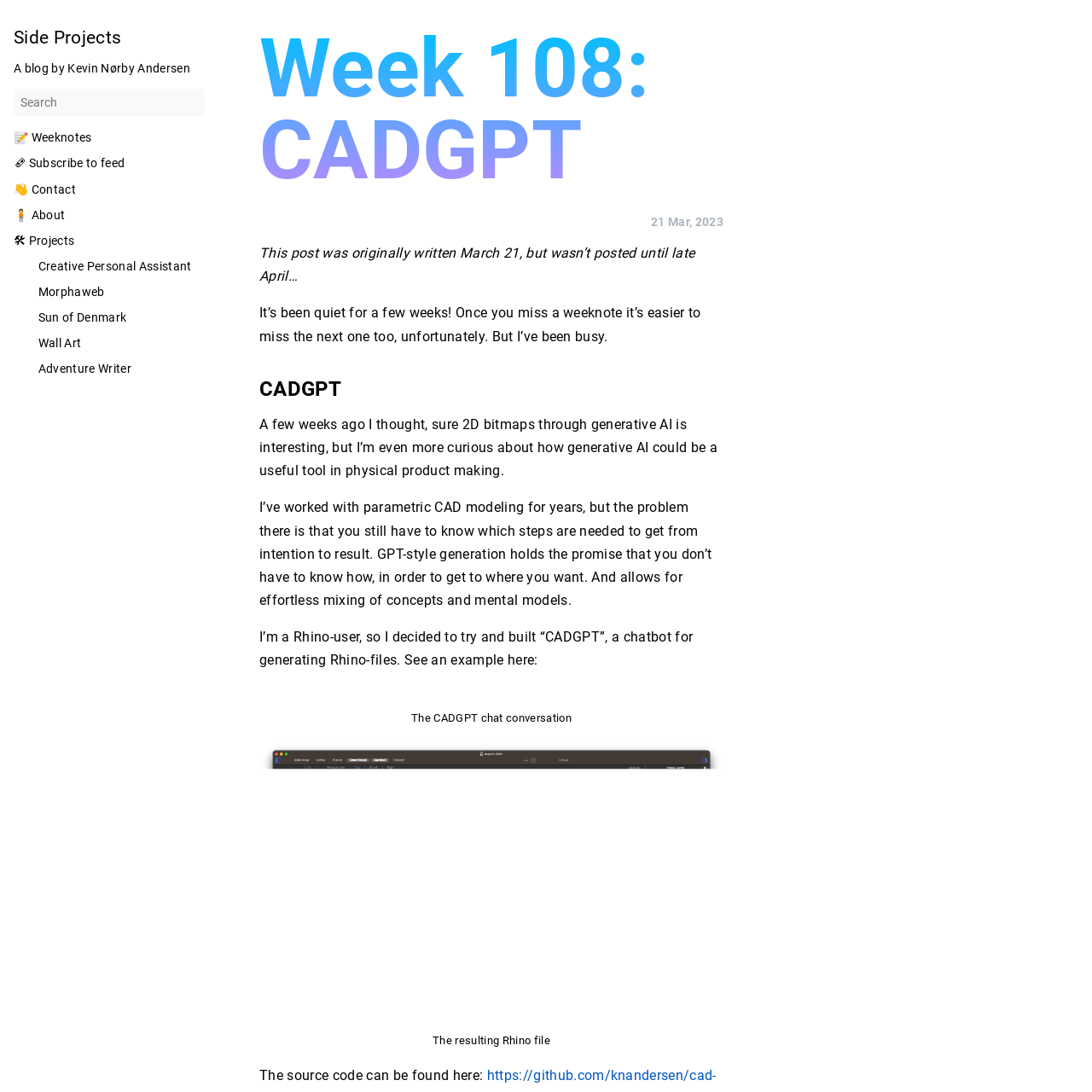Find and indicate the bounding box coordinates of the region you should select to follow the given instruction: "Go to Weeknotes".

[0.012, 0.12, 0.188, 0.132]